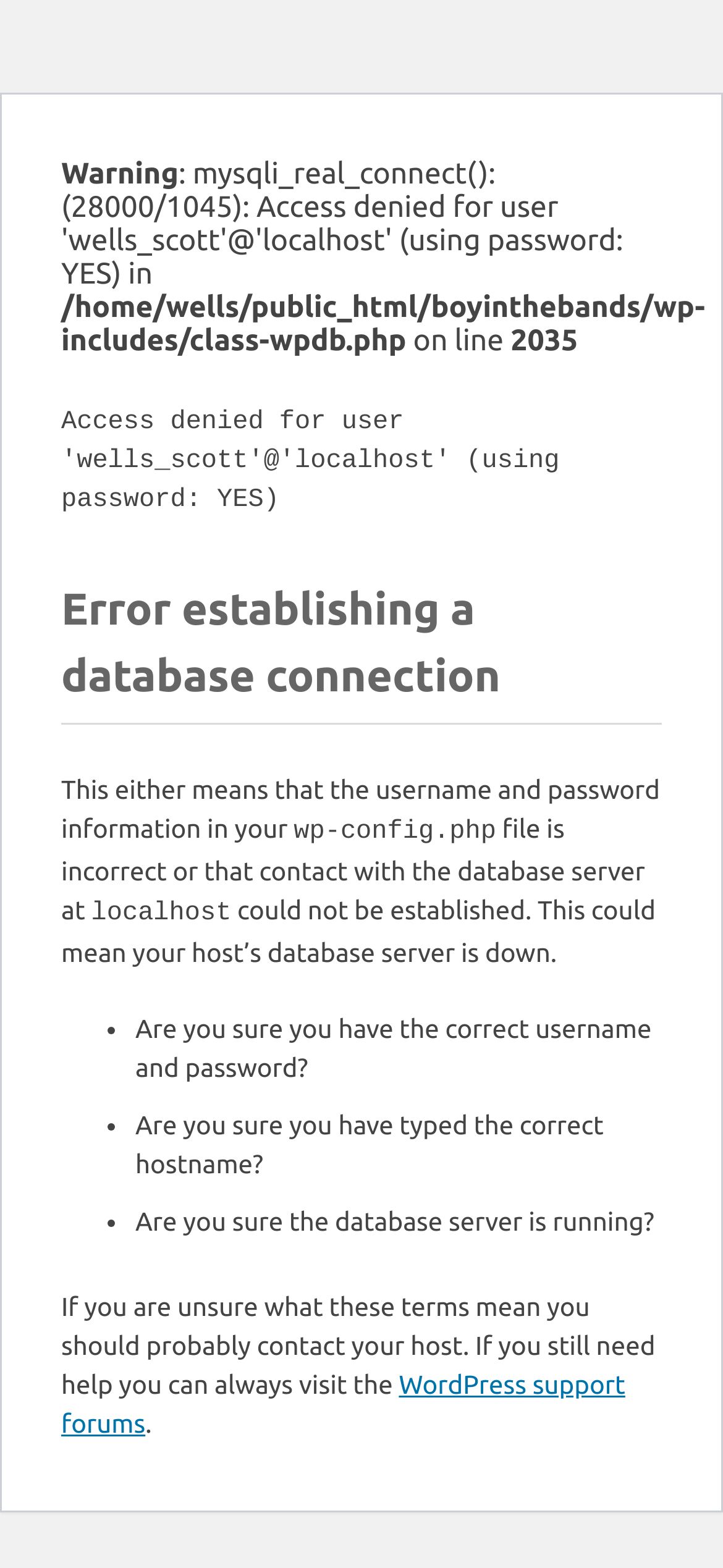Use a single word or phrase to answer this question: 
What is the error message?

Error establishing a database connection